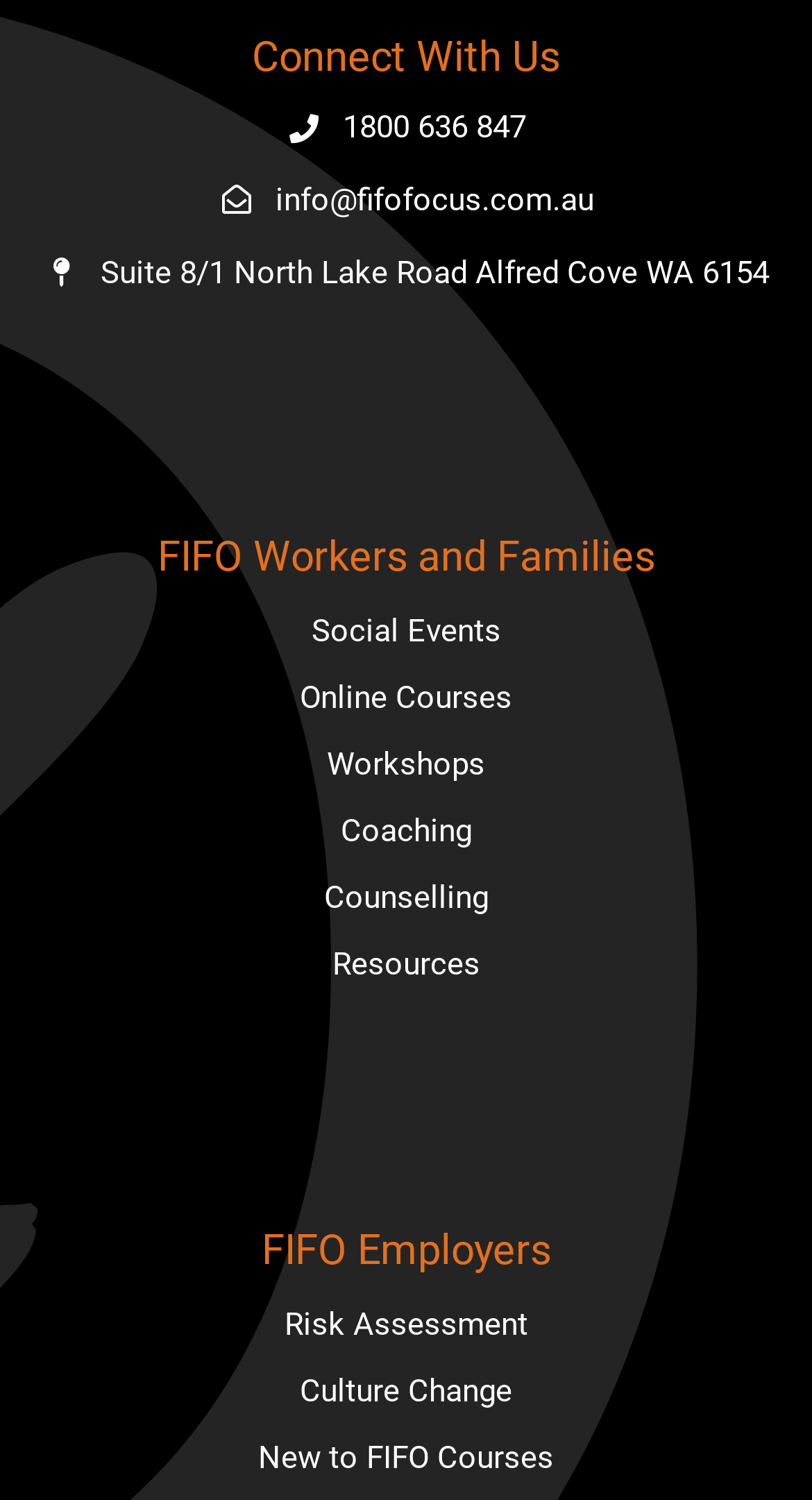Given the description Social Events, predict the bounding box coordinates of the UI element. Ensure the coordinates are in the format (top-left x, top-left y, bottom-right x, bottom-right y) and all values are between 0 and 1.

[0.026, 0.398, 0.974, 0.442]